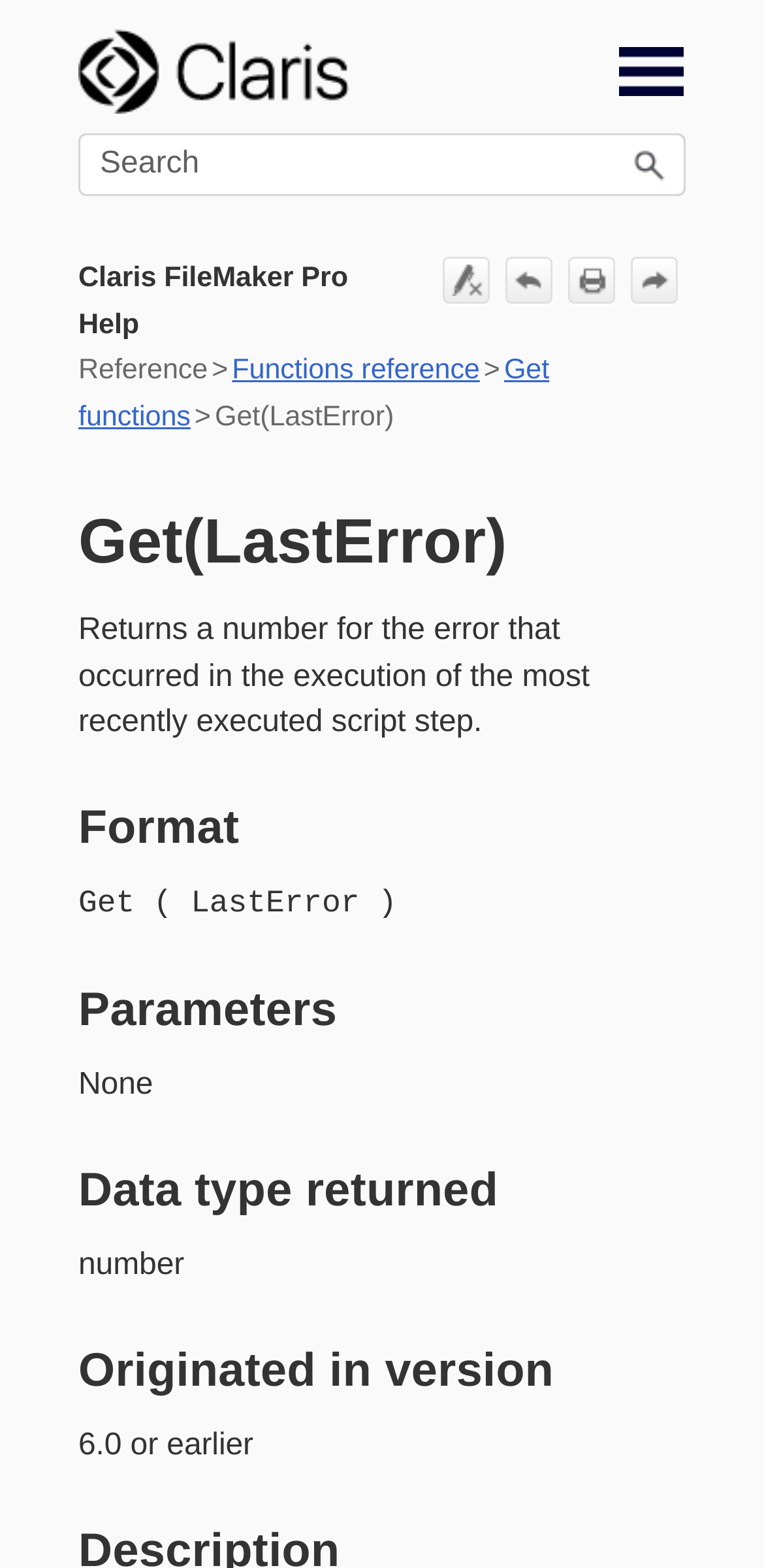What is the function of the 'Get(LastError)' button?
Provide an in-depth and detailed explanation in response to the question.

The 'Get(LastError)' button is a function that returns a number for the error that occurred in the execution of the most recently executed script step, as described in the webpage.